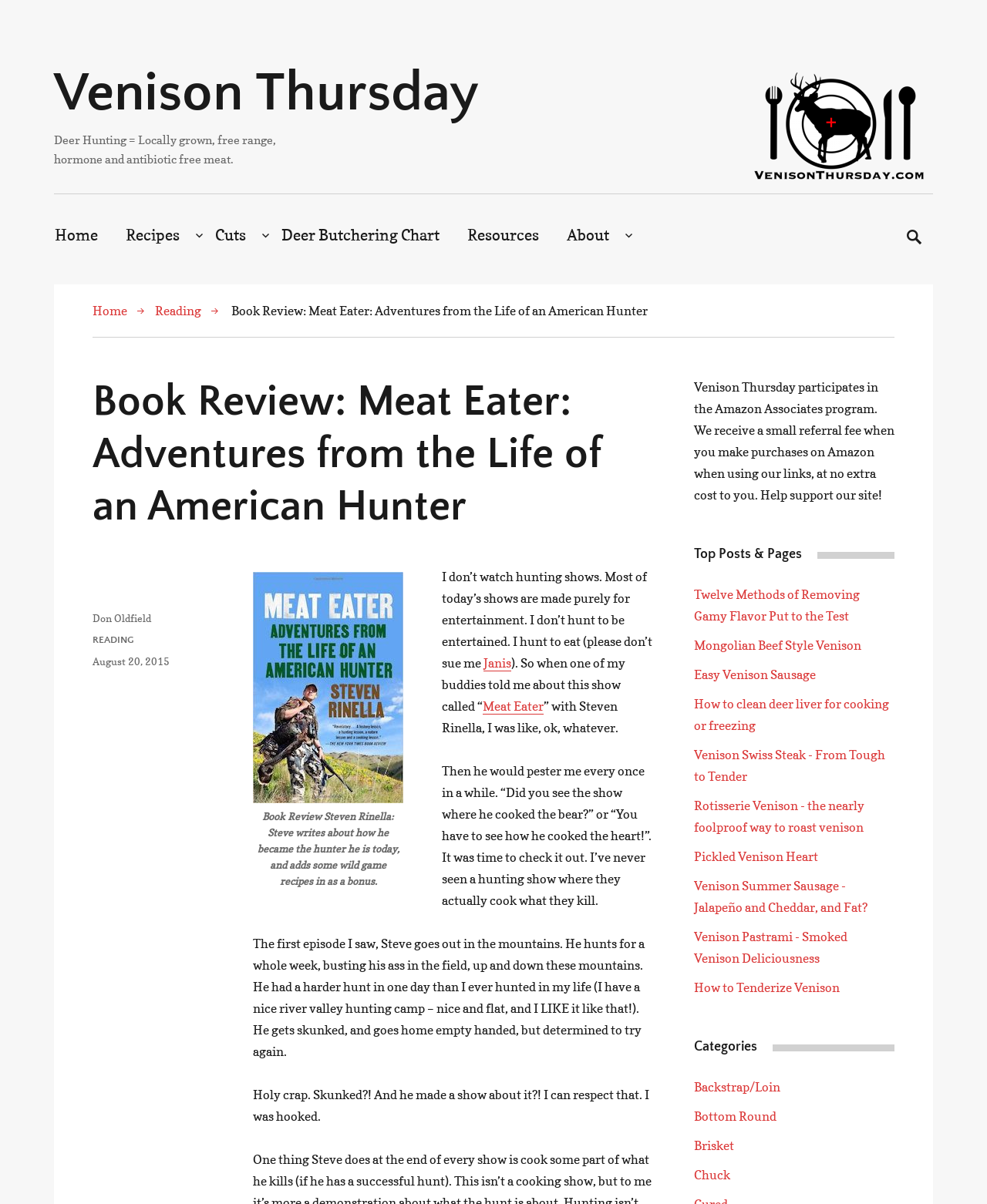What is the purpose of the 'Venison Thursday' website?
Examine the screenshot and reply with a single word or phrase.

Sharing recipes and hunting experiences